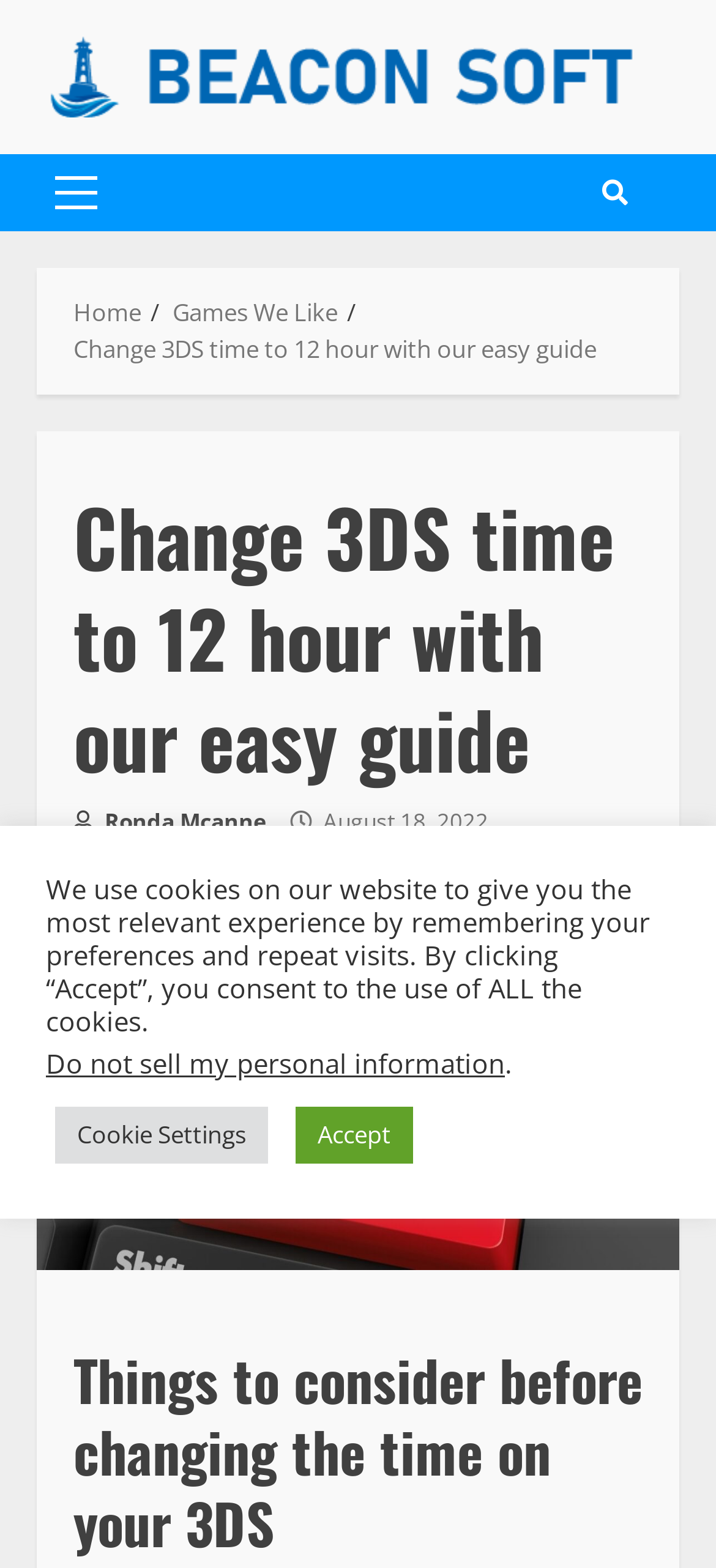What is the website about?
Deliver a detailed and extensive answer to the question.

Based on the webpage content, it appears that the website is providing a guide on how to change the time format on a Nintendo 3DS console. The heading 'Change 3DS time to 12 hour with our easy guide' and the subheading 'Things to consider before changing the time on your 3DS' suggest that the website is focused on providing instructions and considerations for changing the time on a 3DS console.